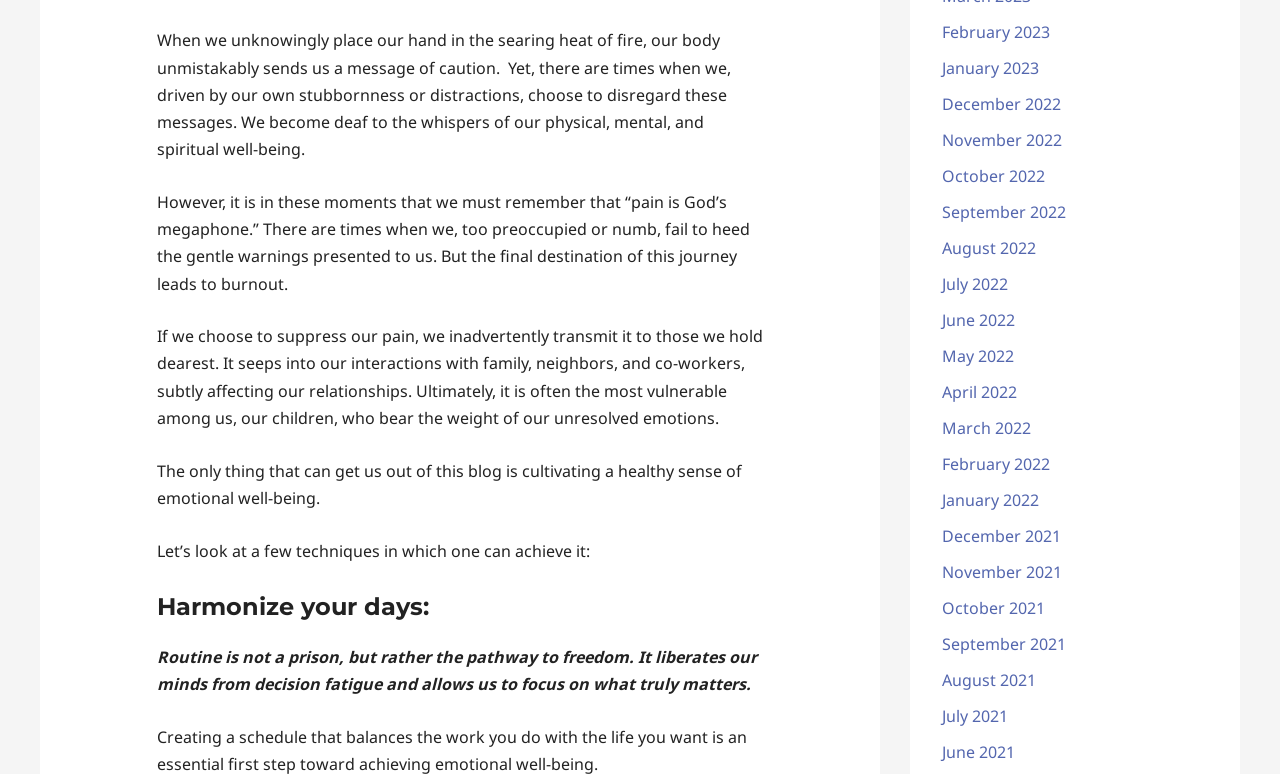Locate the bounding box coordinates of the clickable area to execute the instruction: "Click on Harmonize your days:". Provide the coordinates as four float numbers between 0 and 1, represented as [left, top, right, bottom].

[0.122, 0.763, 0.596, 0.806]